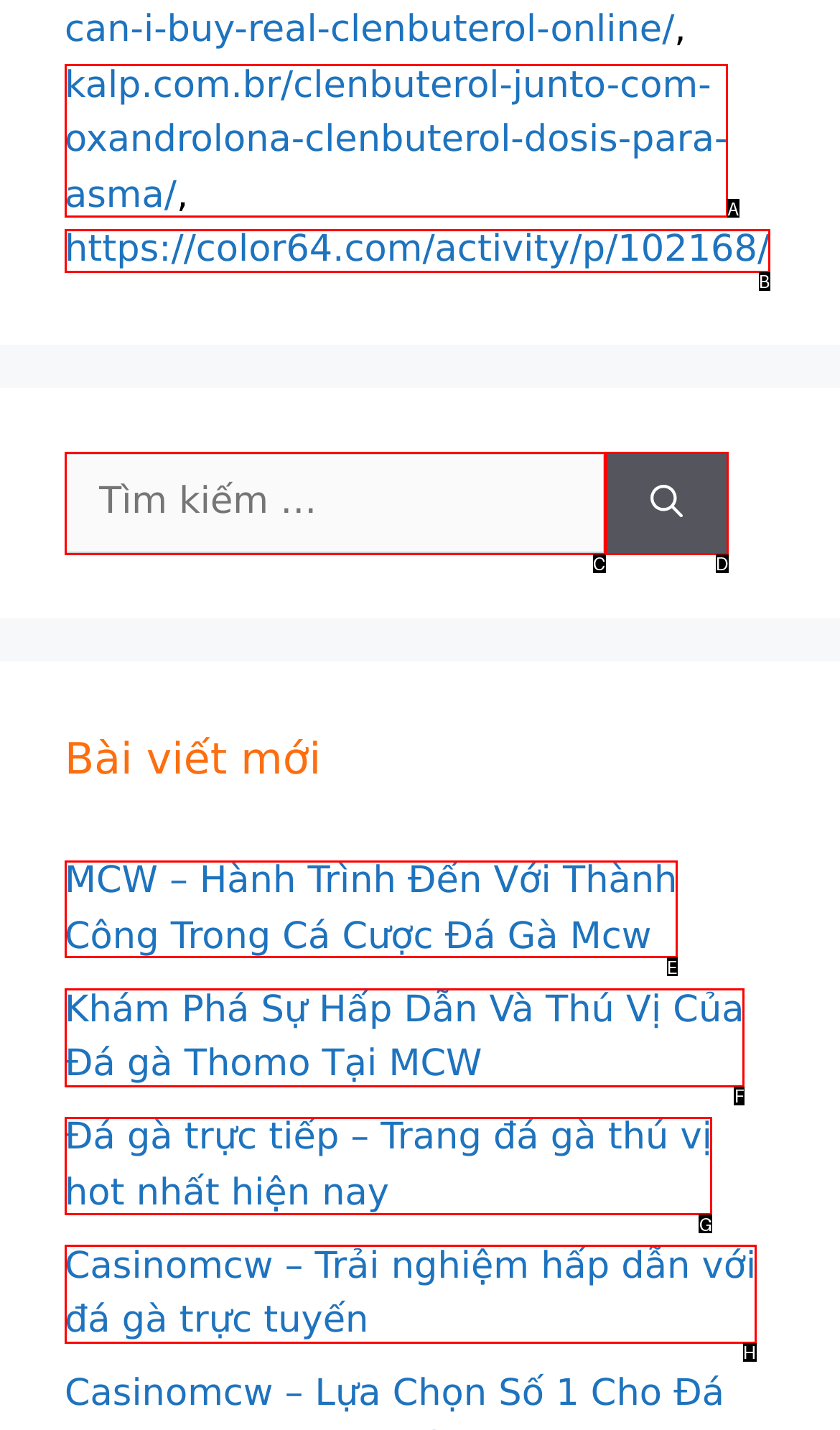What is the letter of the UI element you should click to Click on the first article? Provide the letter directly.

E